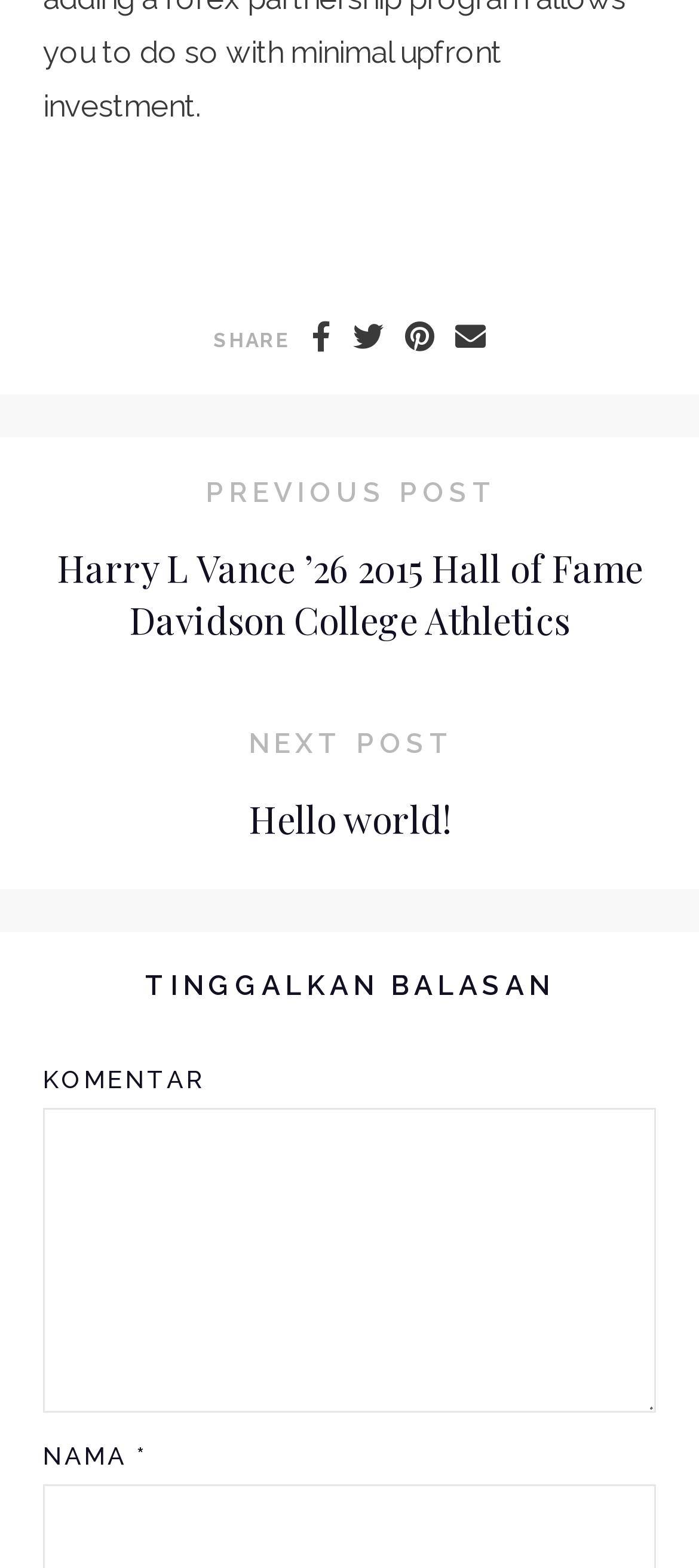Determine the bounding box coordinates for the HTML element mentioned in the following description: "parent_node: KOMENTAR name="comment"". The coordinates should be a list of four floats ranging from 0 to 1, represented as [left, top, right, bottom].

[0.062, 0.707, 0.938, 0.901]